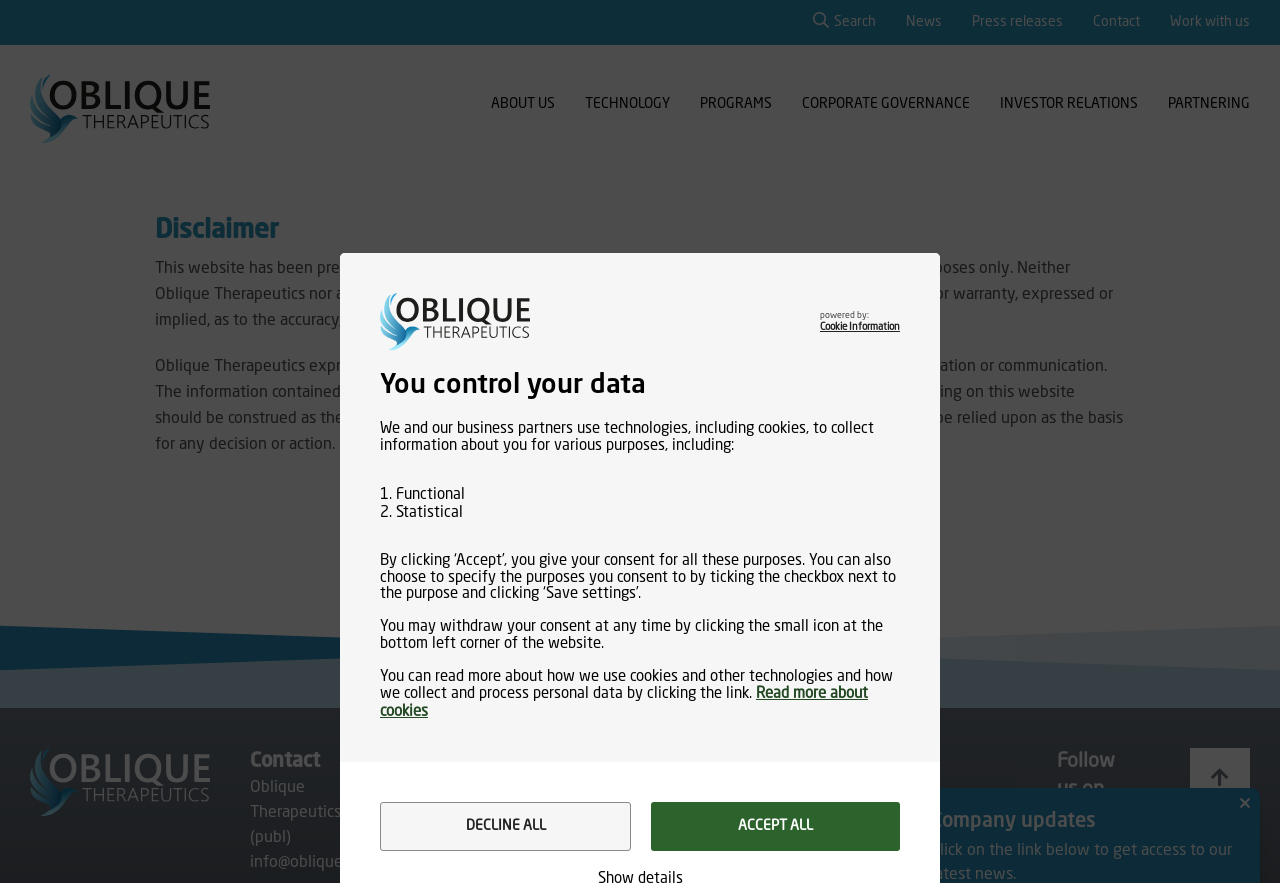Respond concisely with one word or phrase to the following query:
What can be done with the consent?

Specify purposes